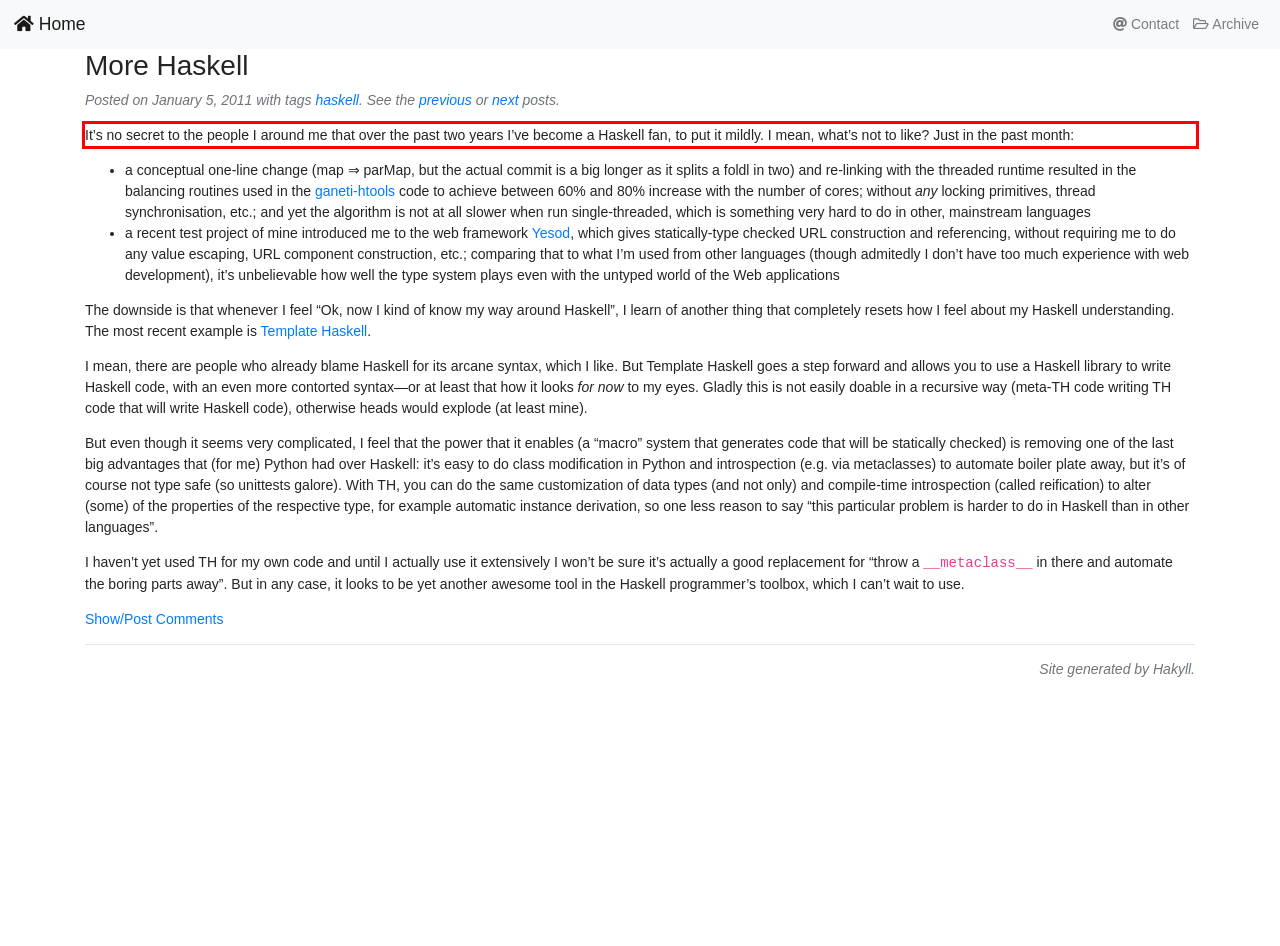Please analyze the provided webpage screenshot and perform OCR to extract the text content from the red rectangle bounding box.

It’s no secret to the people I around me that over the past two years I’ve become a Haskell fan, to put it mildly. I mean, what’s not to like? Just in the past month: